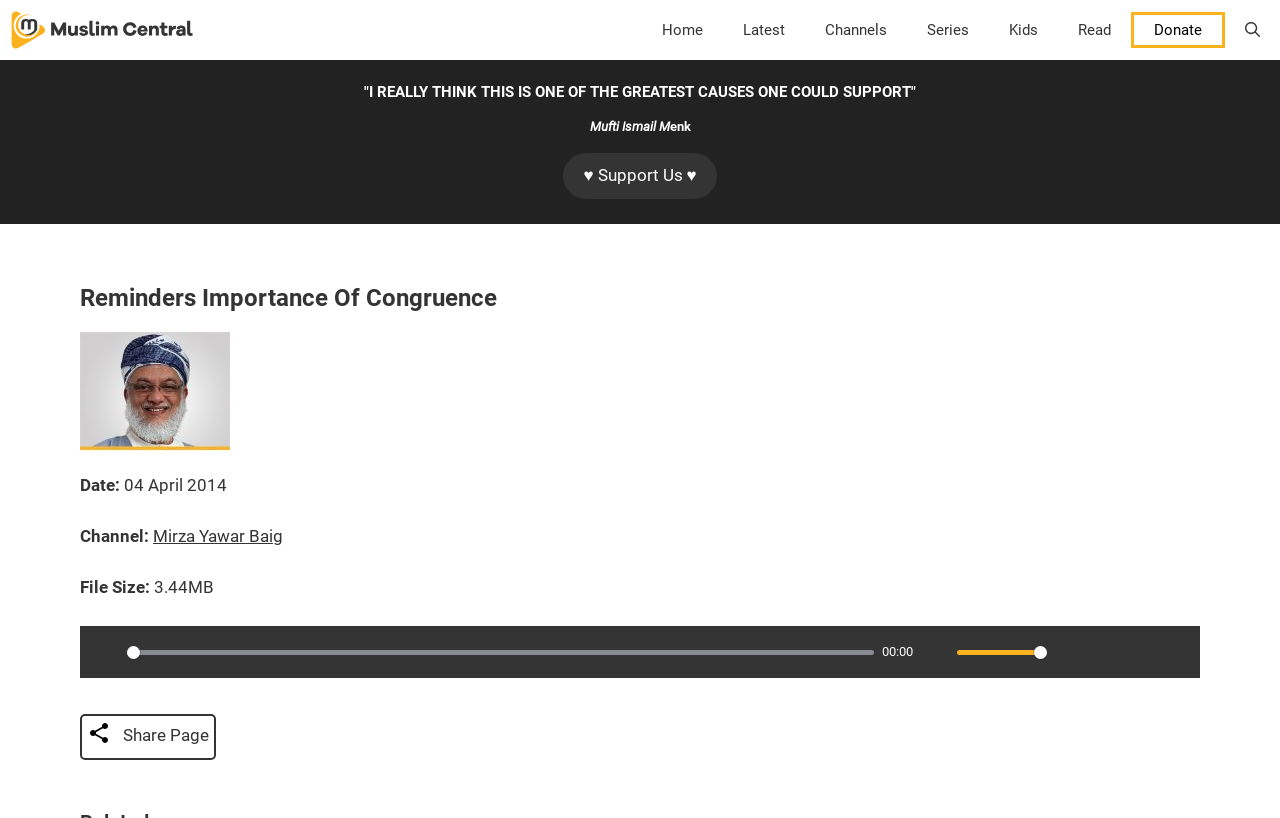Pinpoint the bounding box coordinates of the element you need to click to execute the following instruction: "Download the audio file". The bounding box should be represented by four float numbers between 0 and 1, in the format [left, top, right, bottom].

[0.851, 0.778, 0.876, 0.817]